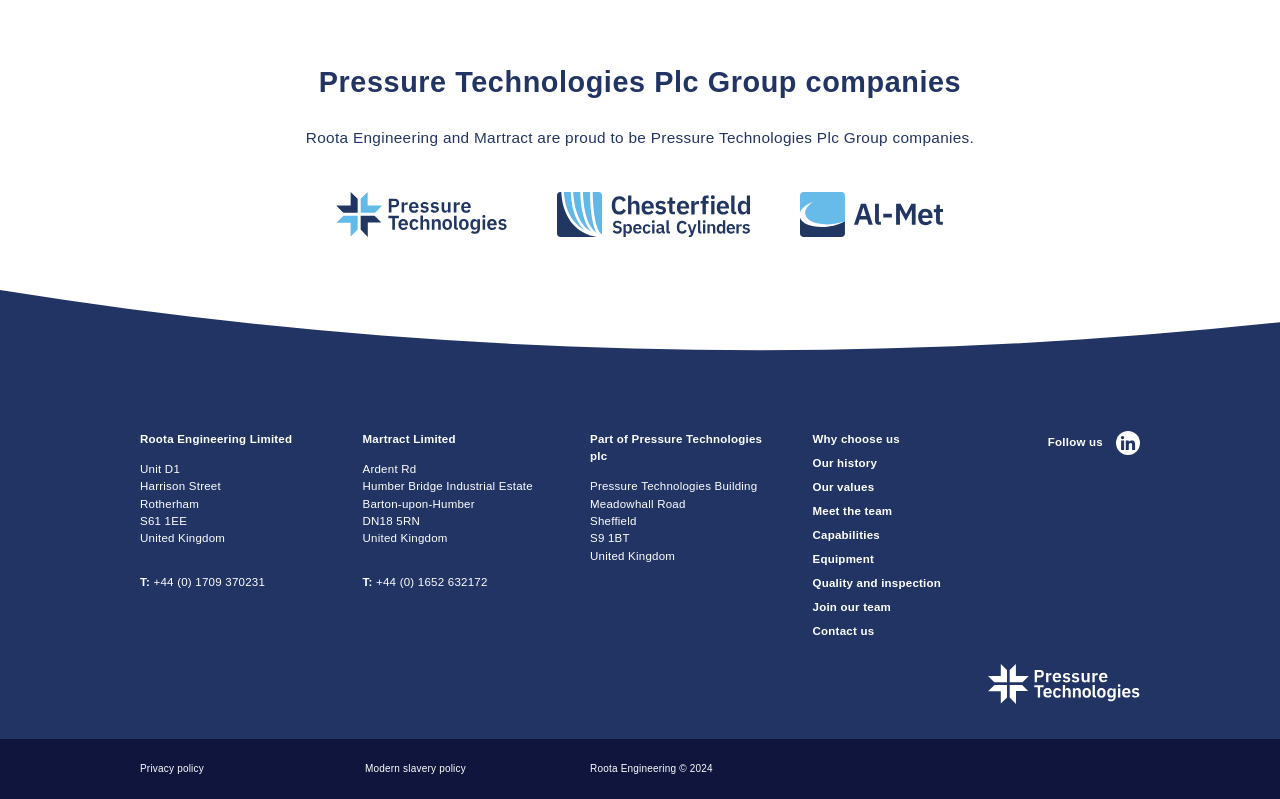Can you identify the bounding box coordinates of the clickable region needed to carry out this instruction: 'Read the privacy policy'? The coordinates should be four float numbers within the range of 0 to 1, stated as [left, top, right, bottom].

[0.109, 0.952, 0.281, 0.973]